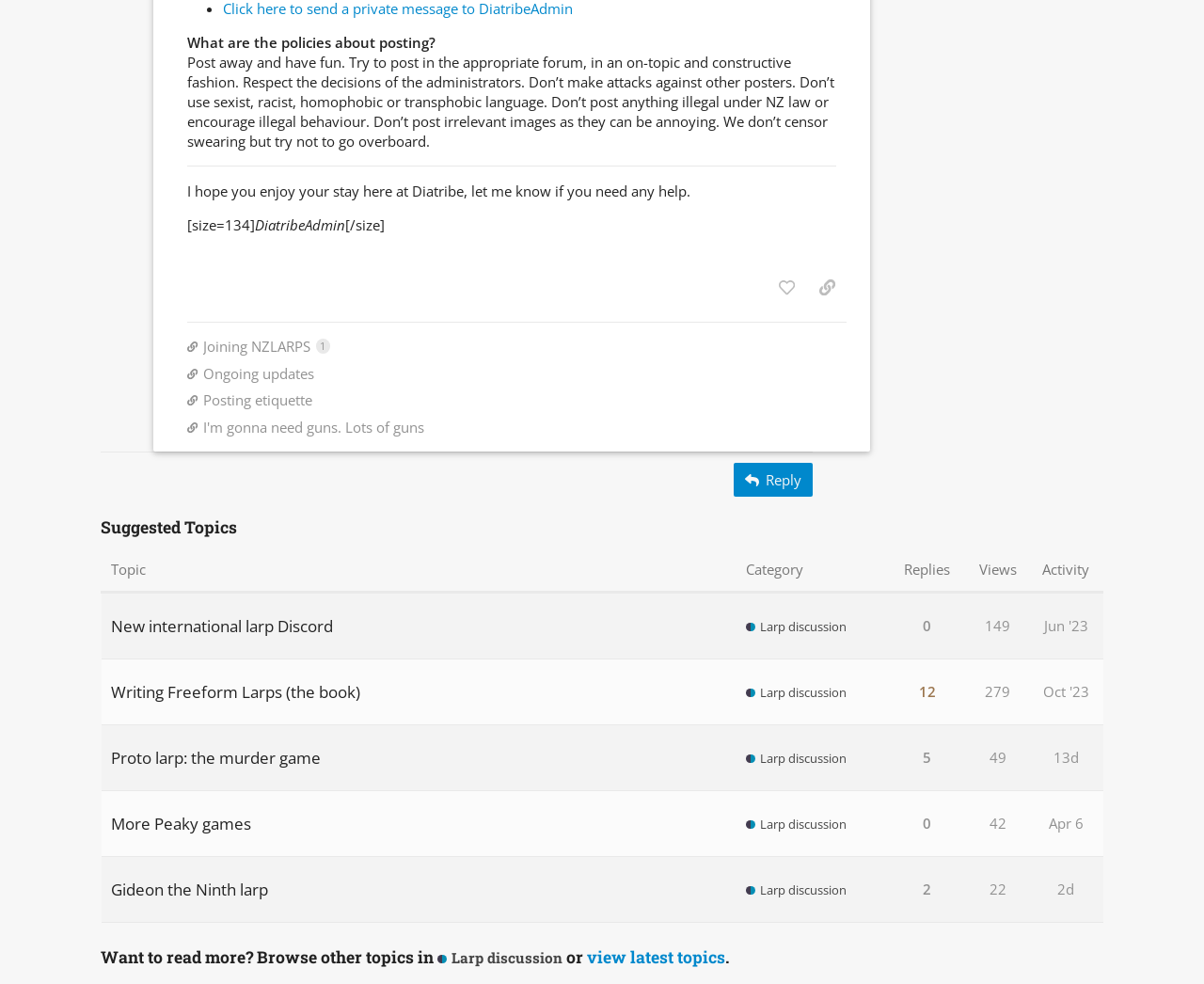How many replies does the topic 'Gideon the Ninth larp' have?
Identify the answer in the screenshot and reply with a single word or phrase.

2